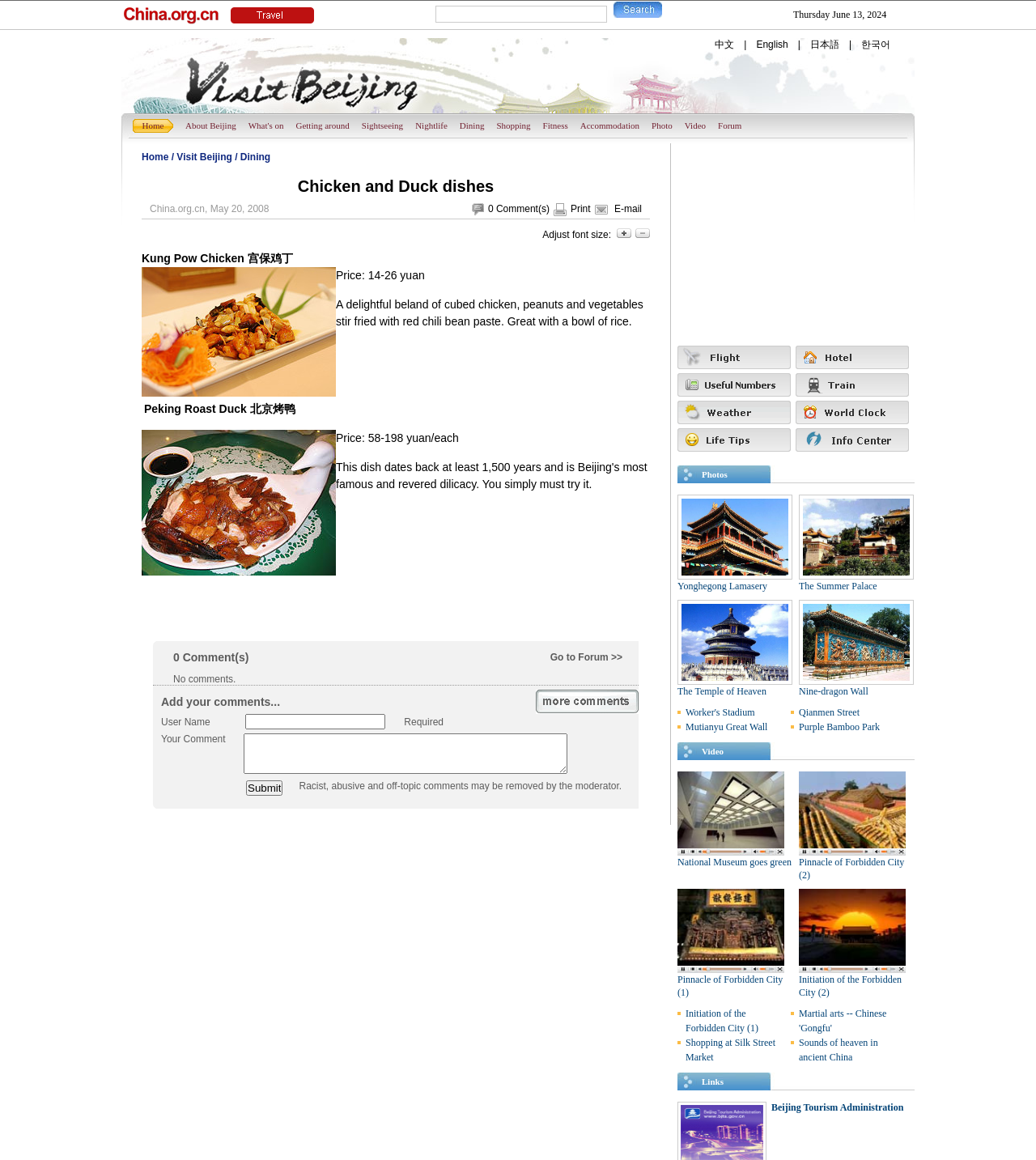Please find the bounding box coordinates for the clickable element needed to perform this instruction: "Share this entry on Facebook".

None